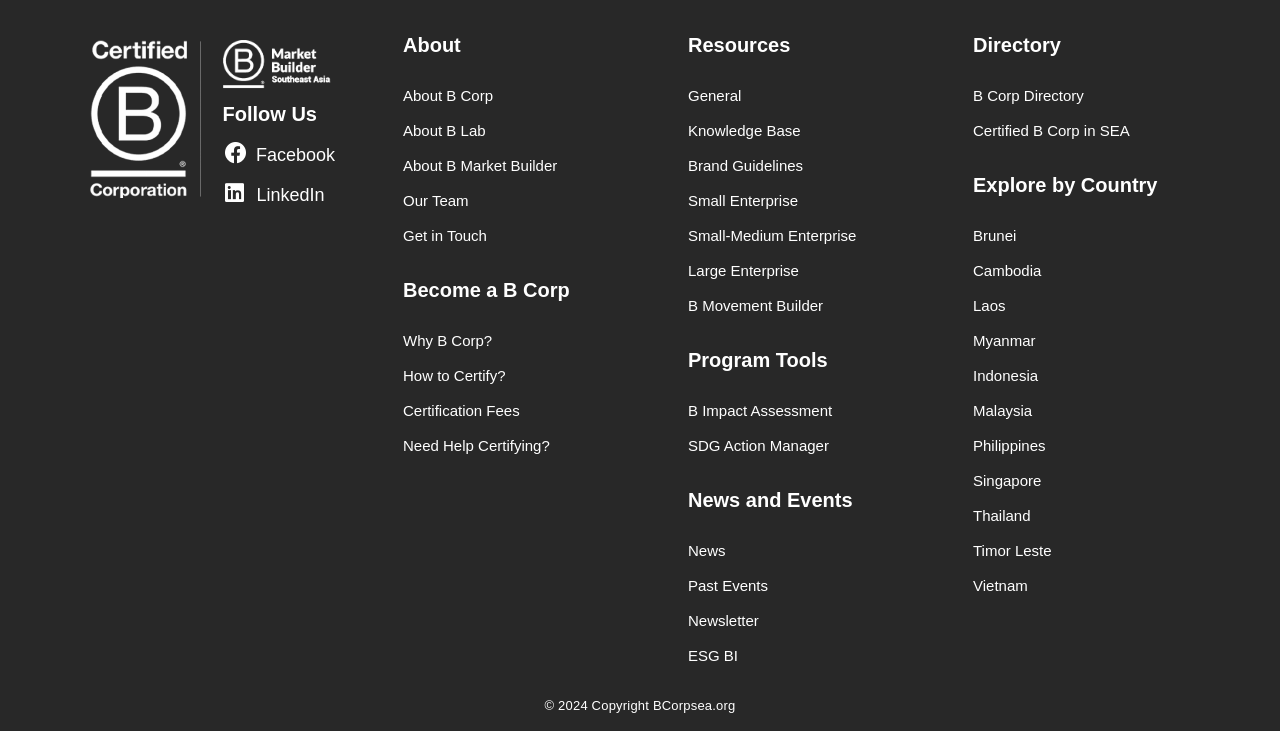Please provide the bounding box coordinates for the element that needs to be clicked to perform the instruction: "Follow us on Facebook". The coordinates must consist of four float numbers between 0 and 1, formatted as [left, top, right, bottom].

[0.2, 0.198, 0.262, 0.225]